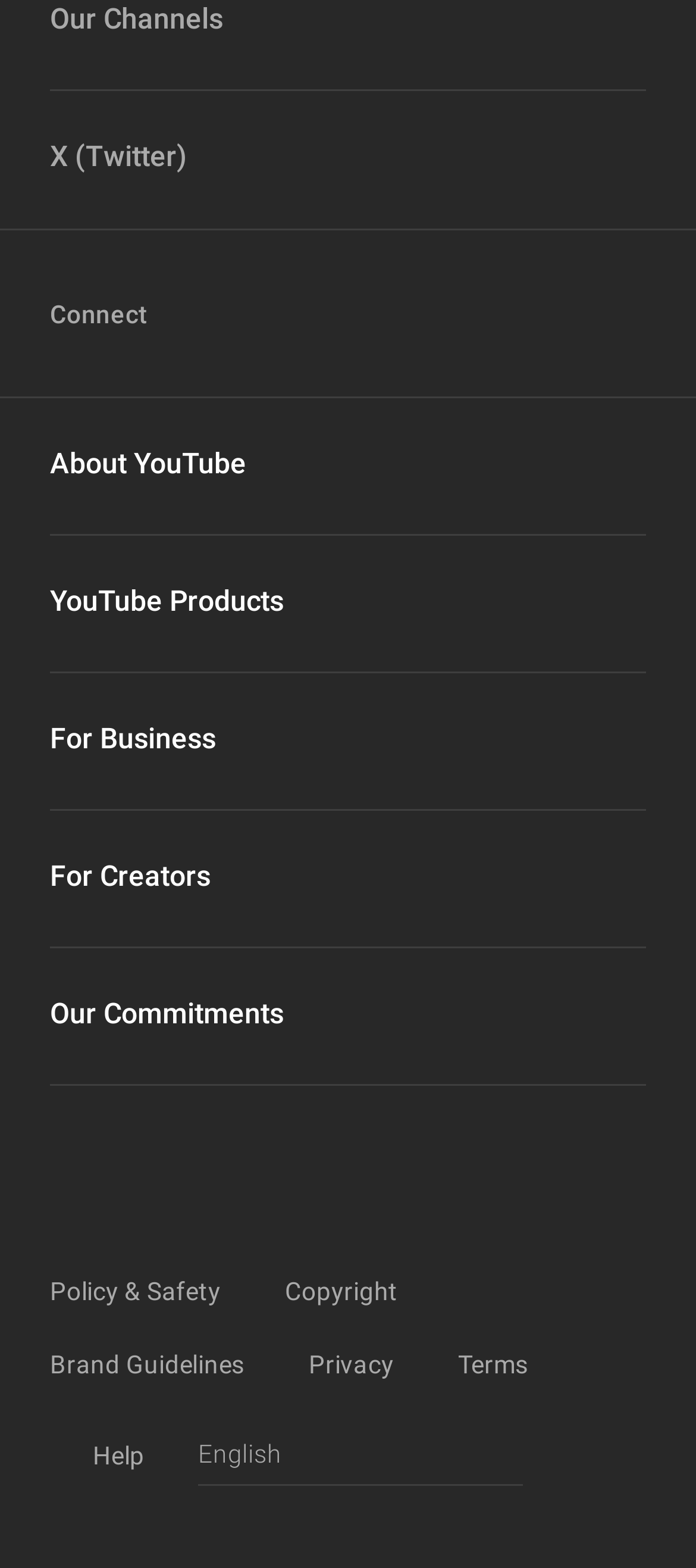Identify the bounding box coordinates for the element that needs to be clicked to fulfill this instruction: "Click the Twitter button". Provide the coordinates in the format of four float numbers between 0 and 1: [left, top, right, bottom].

[0.072, 0.085, 0.928, 0.115]